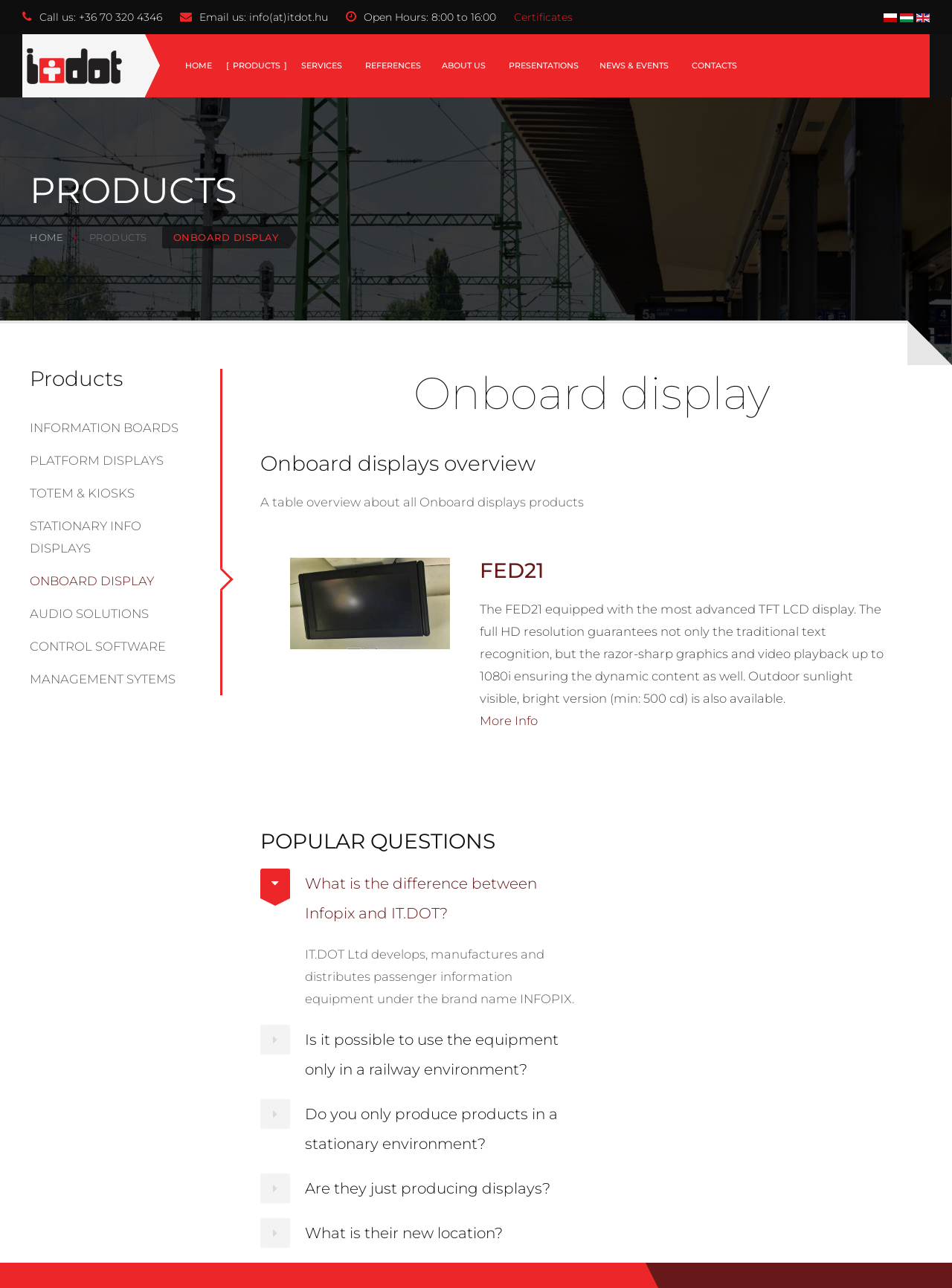Show the bounding box coordinates of the region that should be clicked to follow the instruction: "Open the 'PRODUCTS' page."

[0.234, 0.027, 0.305, 0.076]